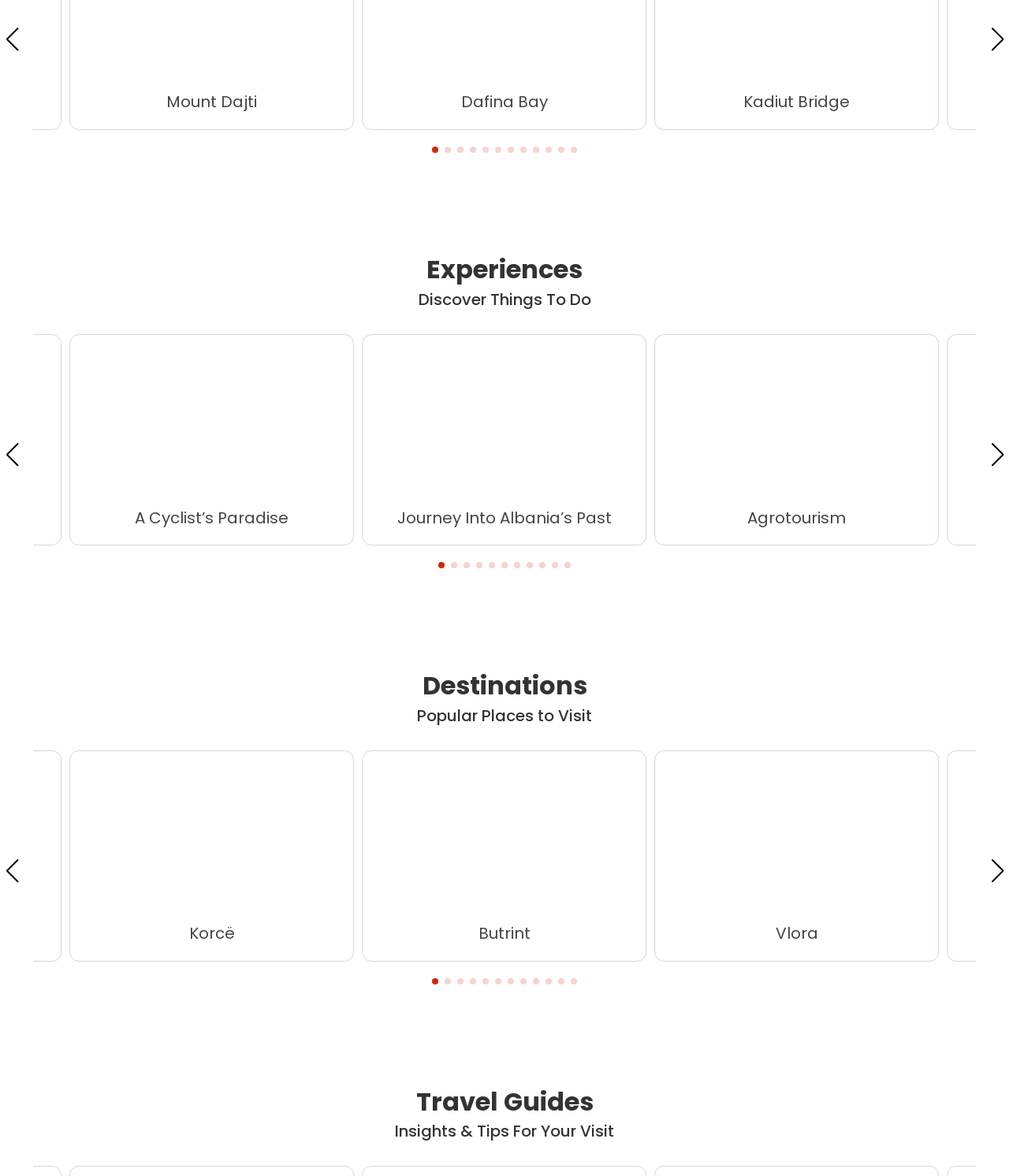What are the three destinations listed?
Using the image provided, answer with just one word or phrase.

Mount Dajti, Dafina Bay, Kadiut Bridge